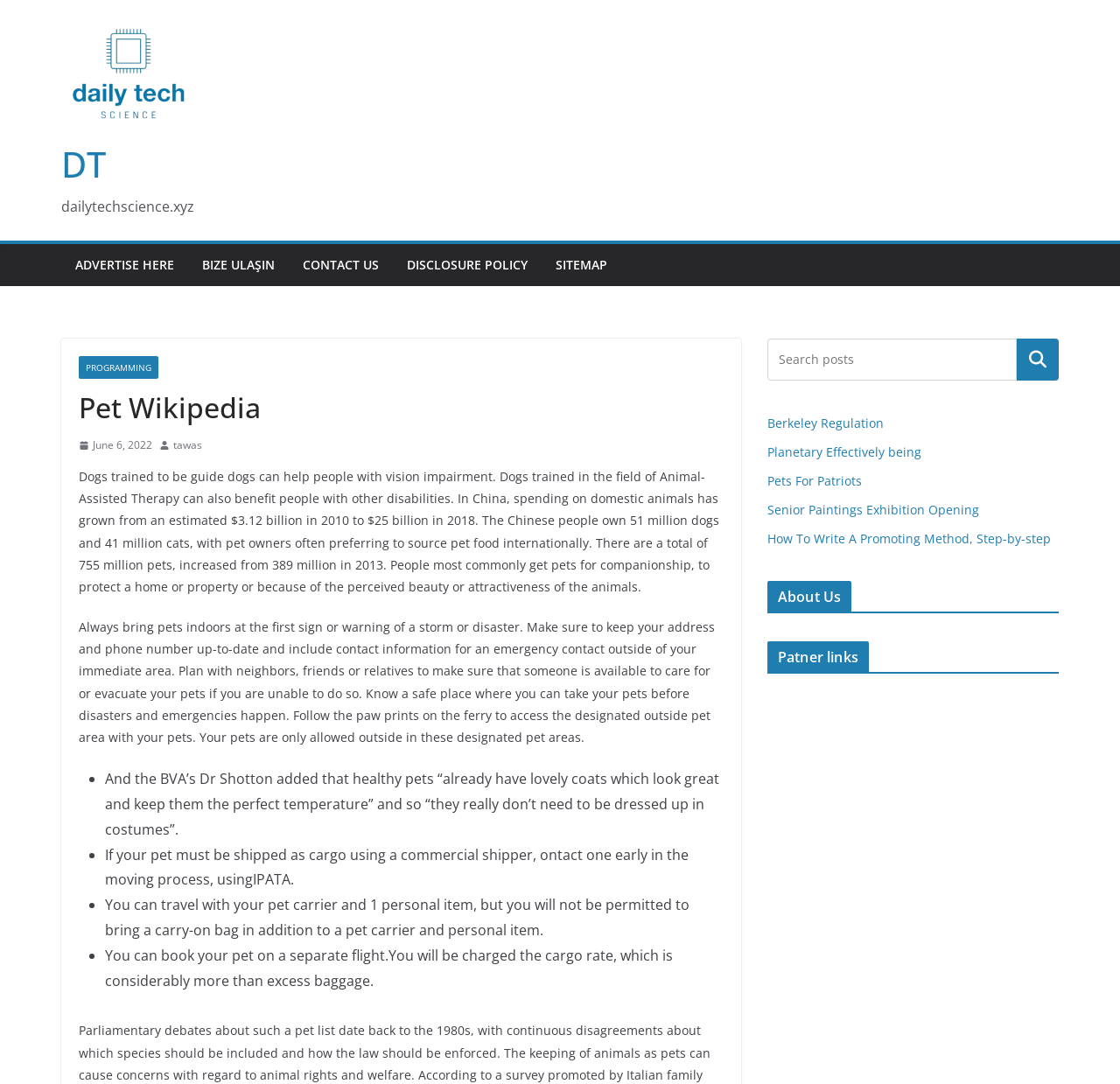Please identify the bounding box coordinates of the clickable area that will allow you to execute the instruction: "Search for something".

[0.908, 0.312, 0.945, 0.351]